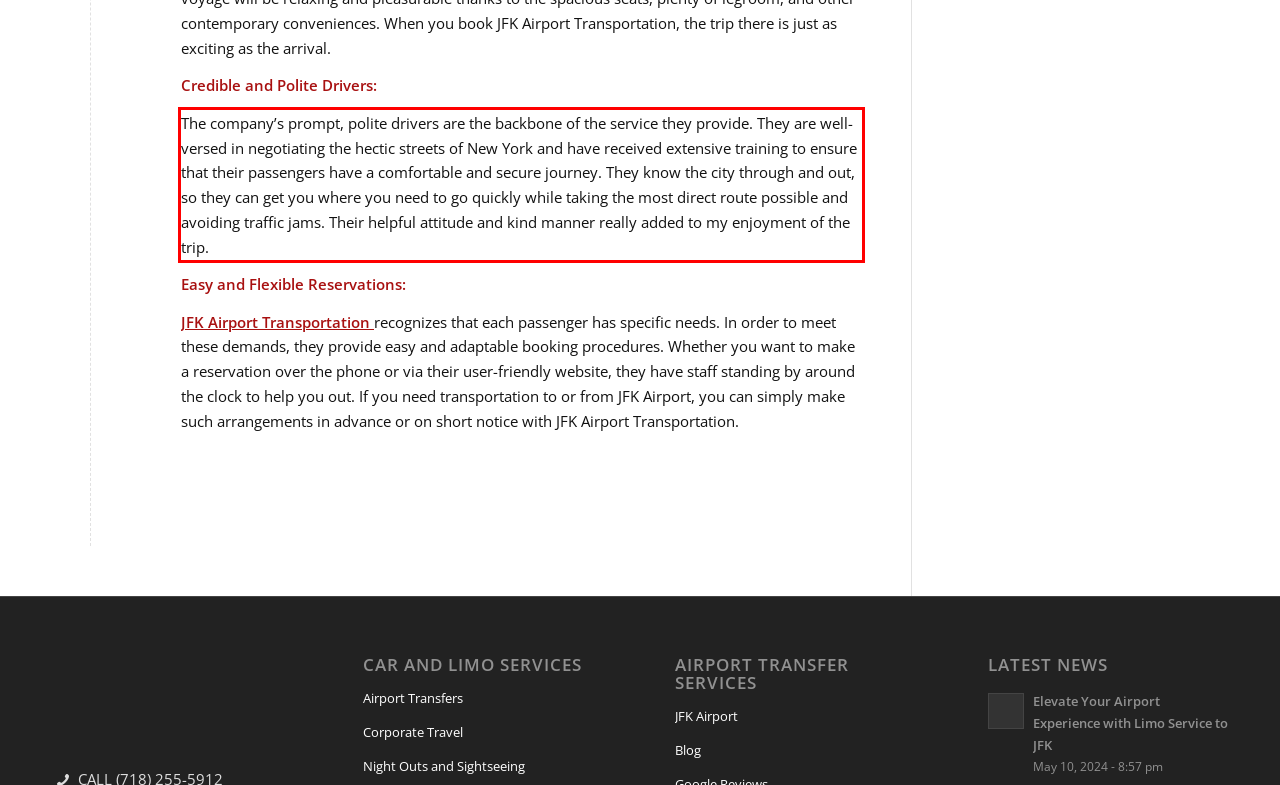Examine the webpage screenshot and use OCR to recognize and output the text within the red bounding box.

The company’s prompt, polite drivers are the backbone of the service they provide. They are well-versed in negotiating the hectic streets of New York and have received extensive training to ensure that their passengers have a comfortable and secure journey. They know the city through and out, so they can get you where you need to go quickly while taking the most direct route possible and avoiding traffic jams. Their helpful attitude and kind manner really added to my enjoyment of the trip.